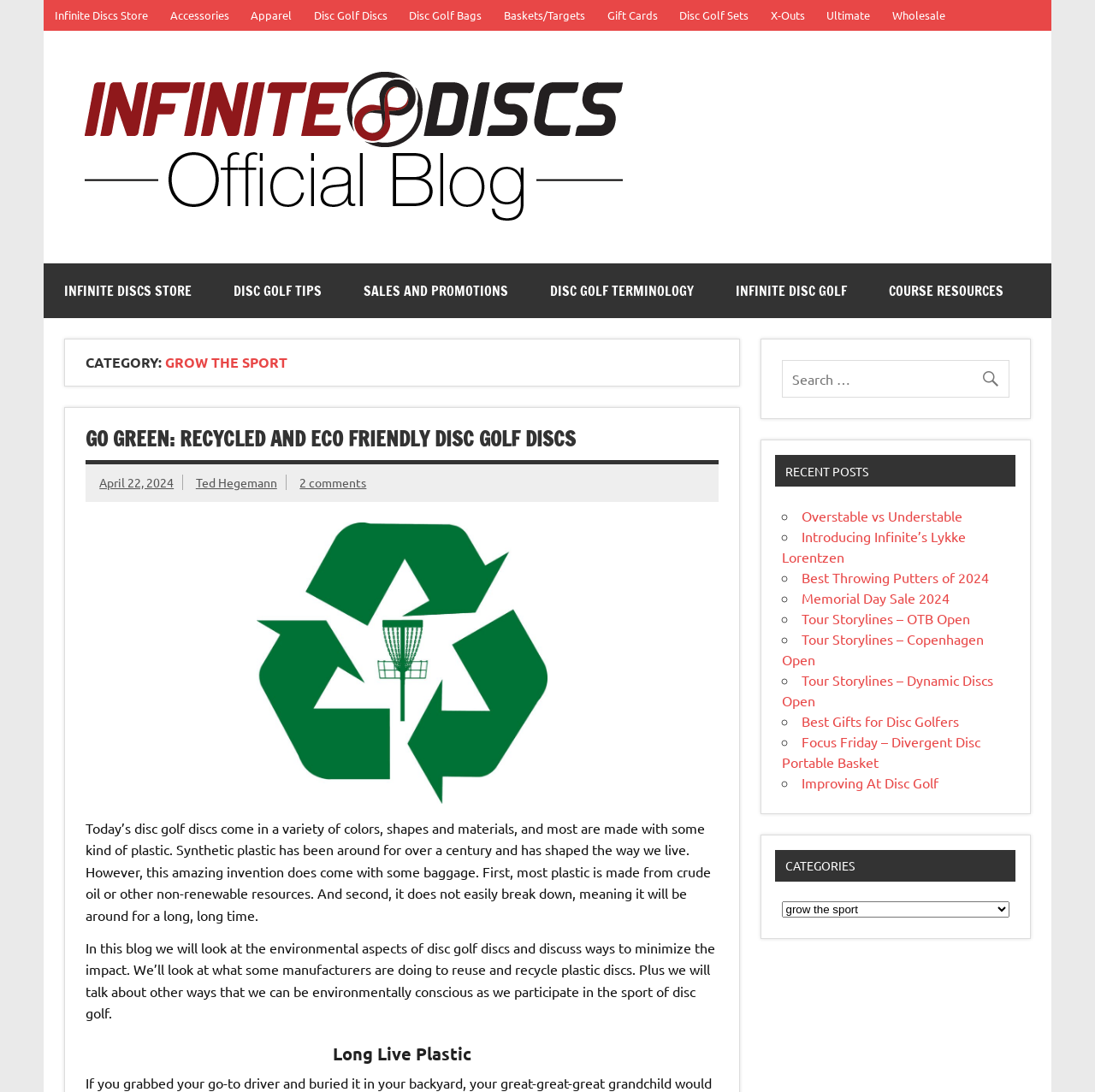What is the author of the blog post?
From the screenshot, supply a one-word or short-phrase answer.

Ted Hegemann